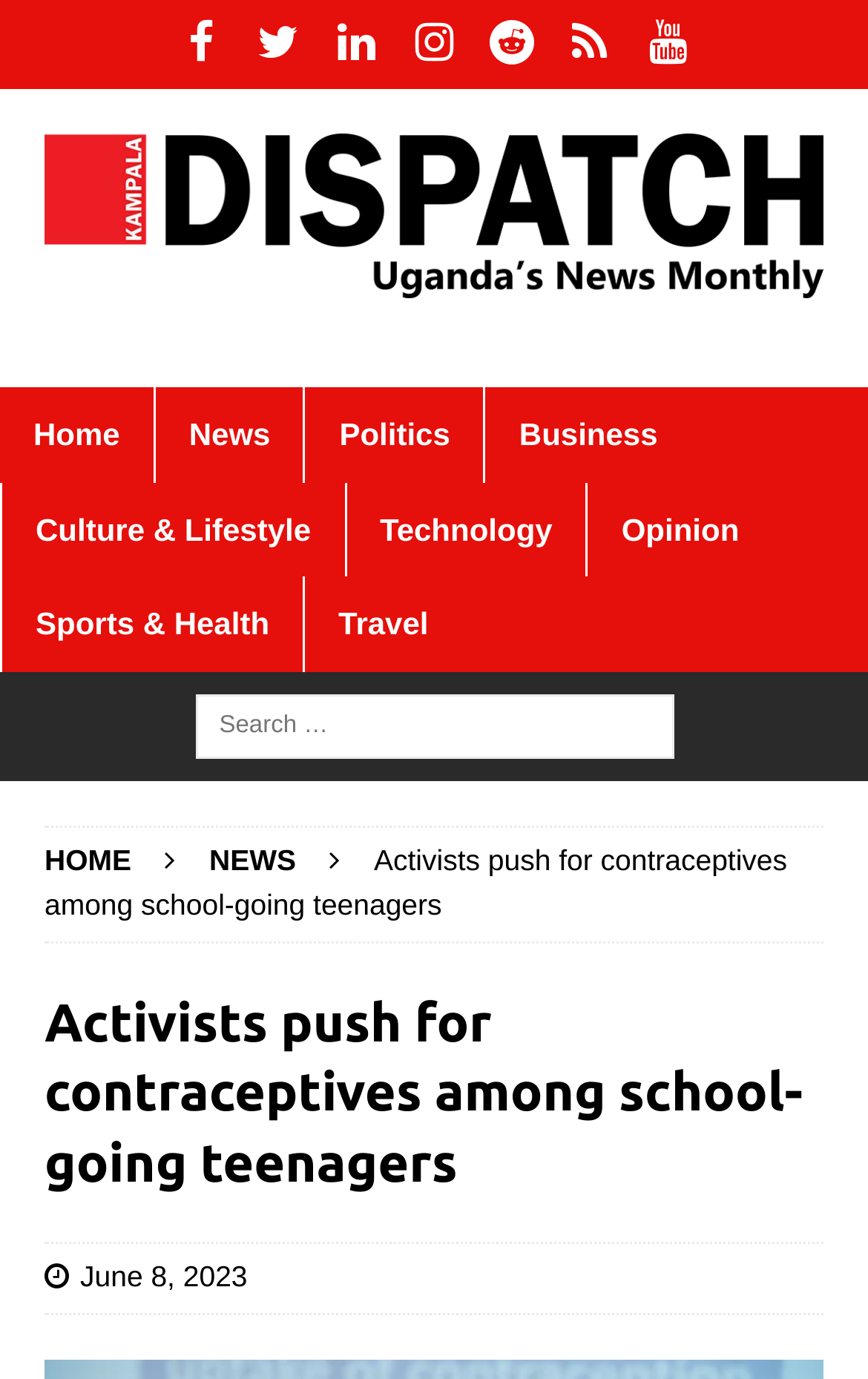Find and indicate the bounding box coordinates of the region you should select to follow the given instruction: "View the article published on June 8, 2023".

[0.092, 0.913, 0.285, 0.937]